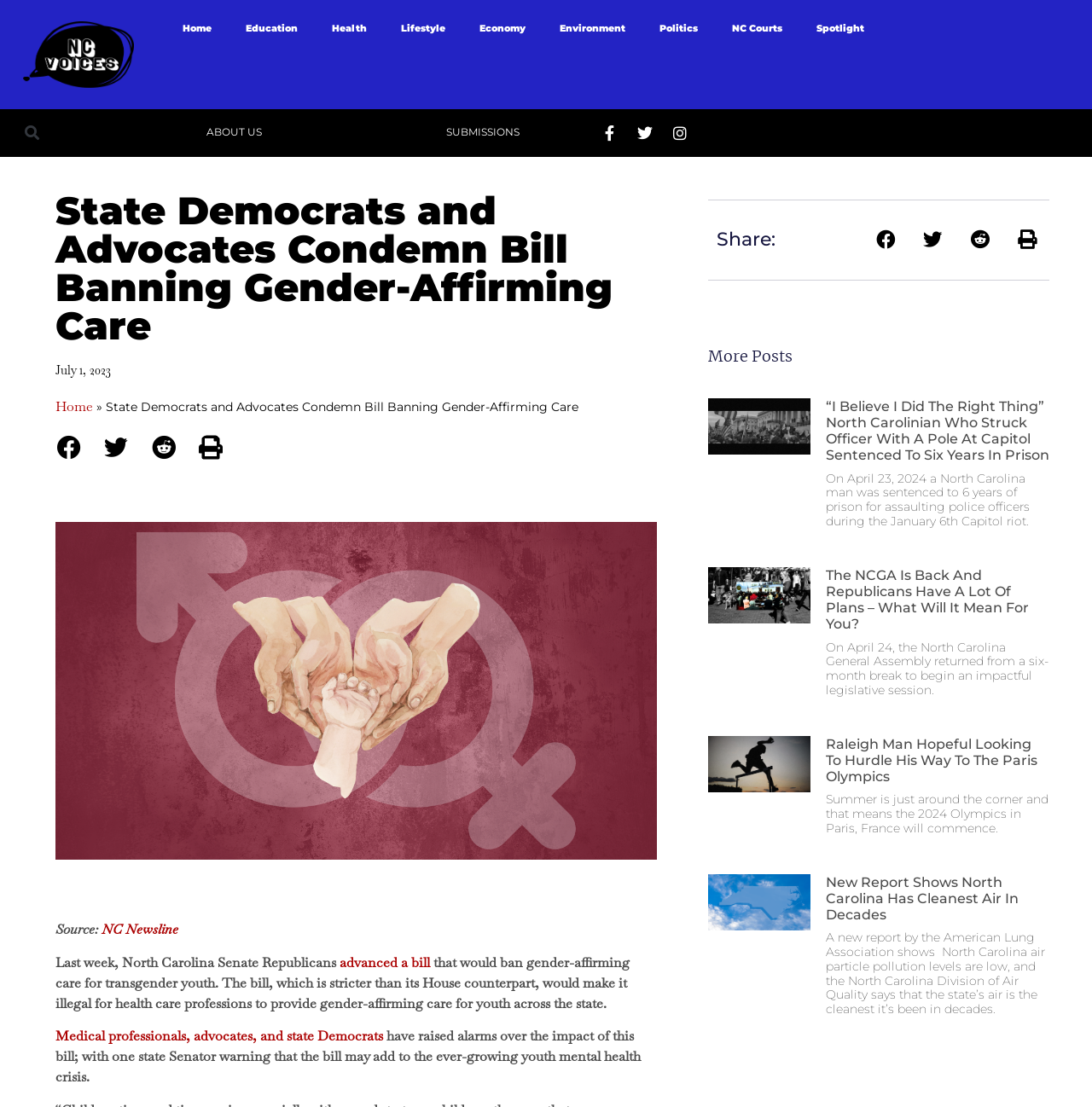How many social media links are there?
Please answer the question as detailed as possible.

I counted the social media links at the top right corner of the webpage, which are Facebook, Twitter, and Instagram.